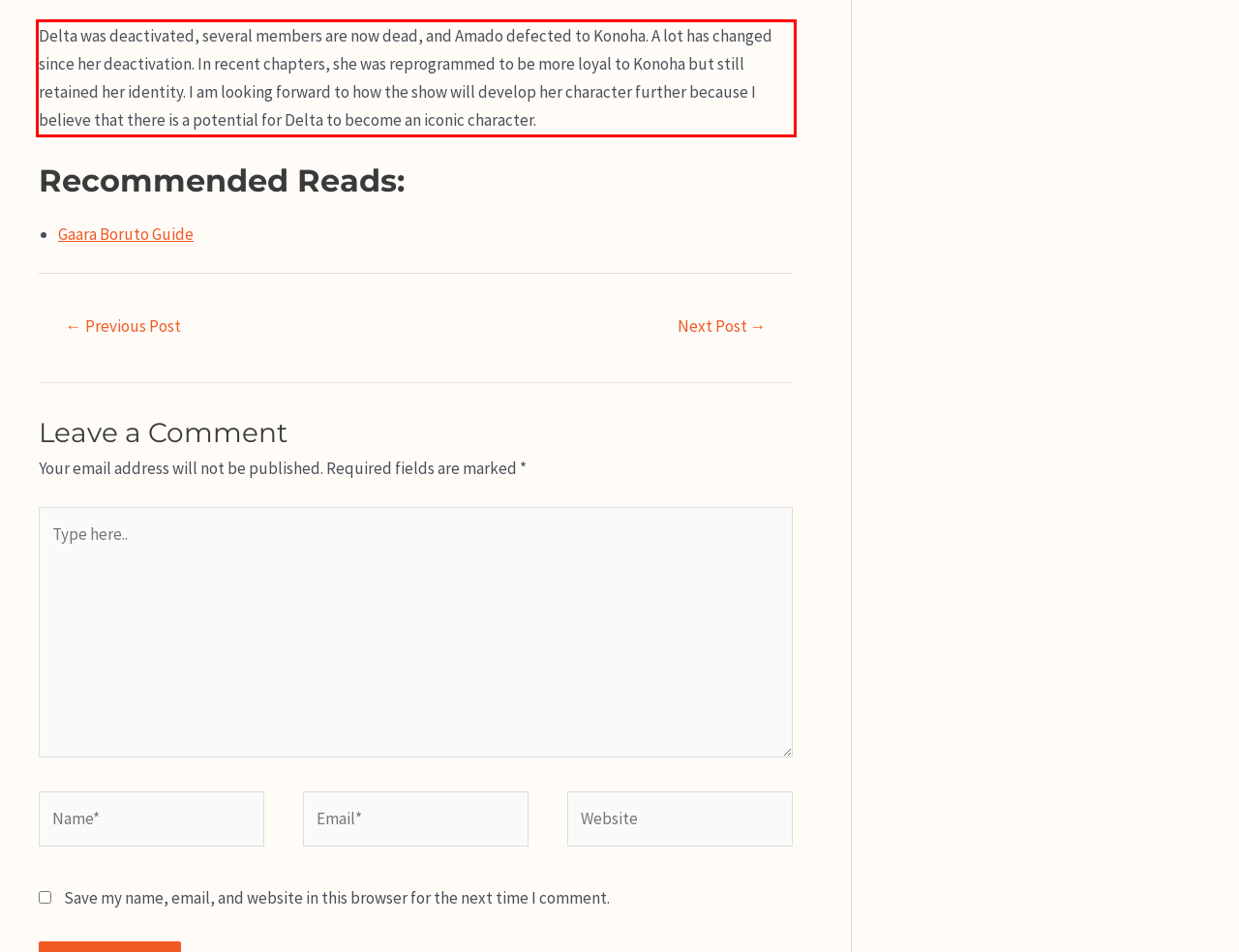Within the screenshot of a webpage, identify the red bounding box and perform OCR to capture the text content it contains.

Delta was deactivated, several members are now dead, and Amado defected to Konoha. A lot has changed since her deactivation. In recent chapters, she was reprogrammed to be more loyal to Konoha but still retained her identity. I am looking forward to how the show will develop her character further because I believe that there is a potential for Delta to become an iconic character.